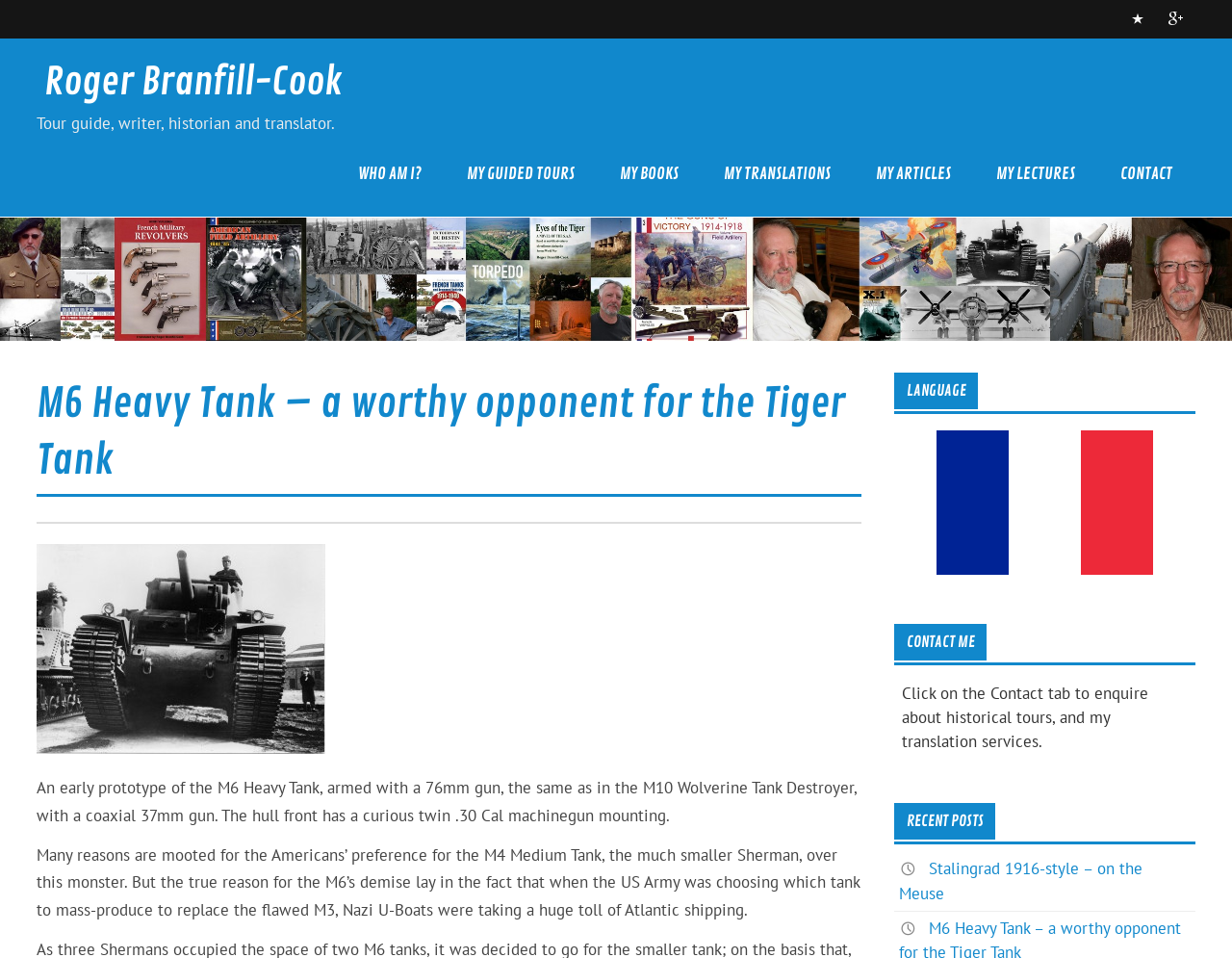Please find the bounding box coordinates of the section that needs to be clicked to achieve this instruction: "Switch to the French website".

[0.726, 0.449, 0.97, 0.6]